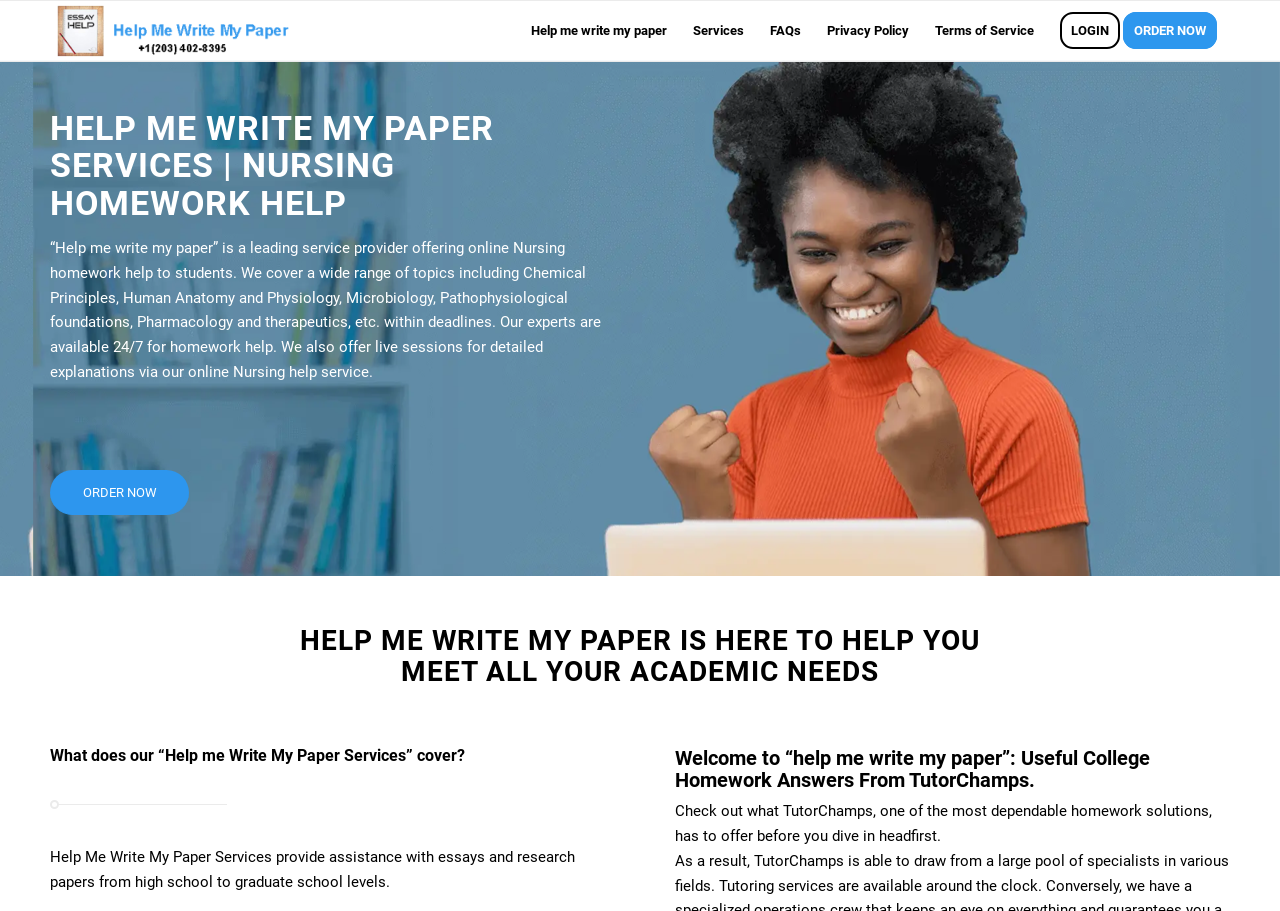What is the name of the reliable homework solution mentioned on the webpage?
Look at the image and provide a short answer using one word or a phrase.

TutorChamps